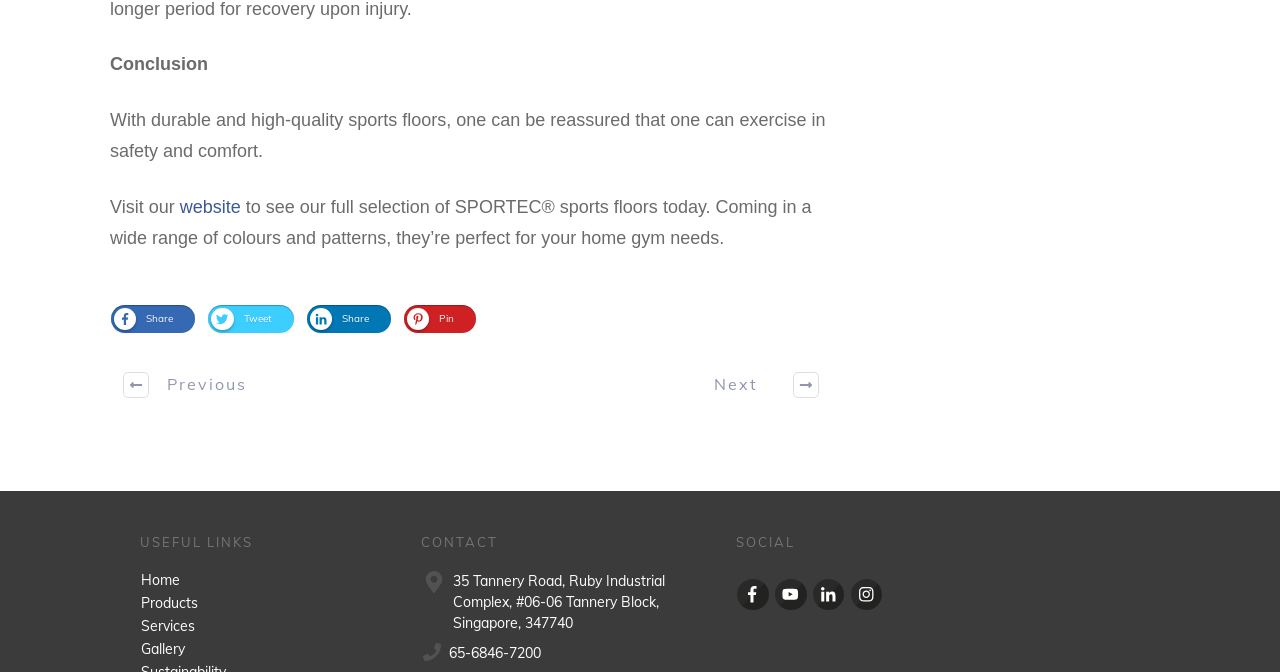Locate the bounding box of the UI element based on this description: "Products". Provide four float numbers between 0 and 1 as [left, top, right, bottom].

[0.11, 0.884, 0.155, 0.91]